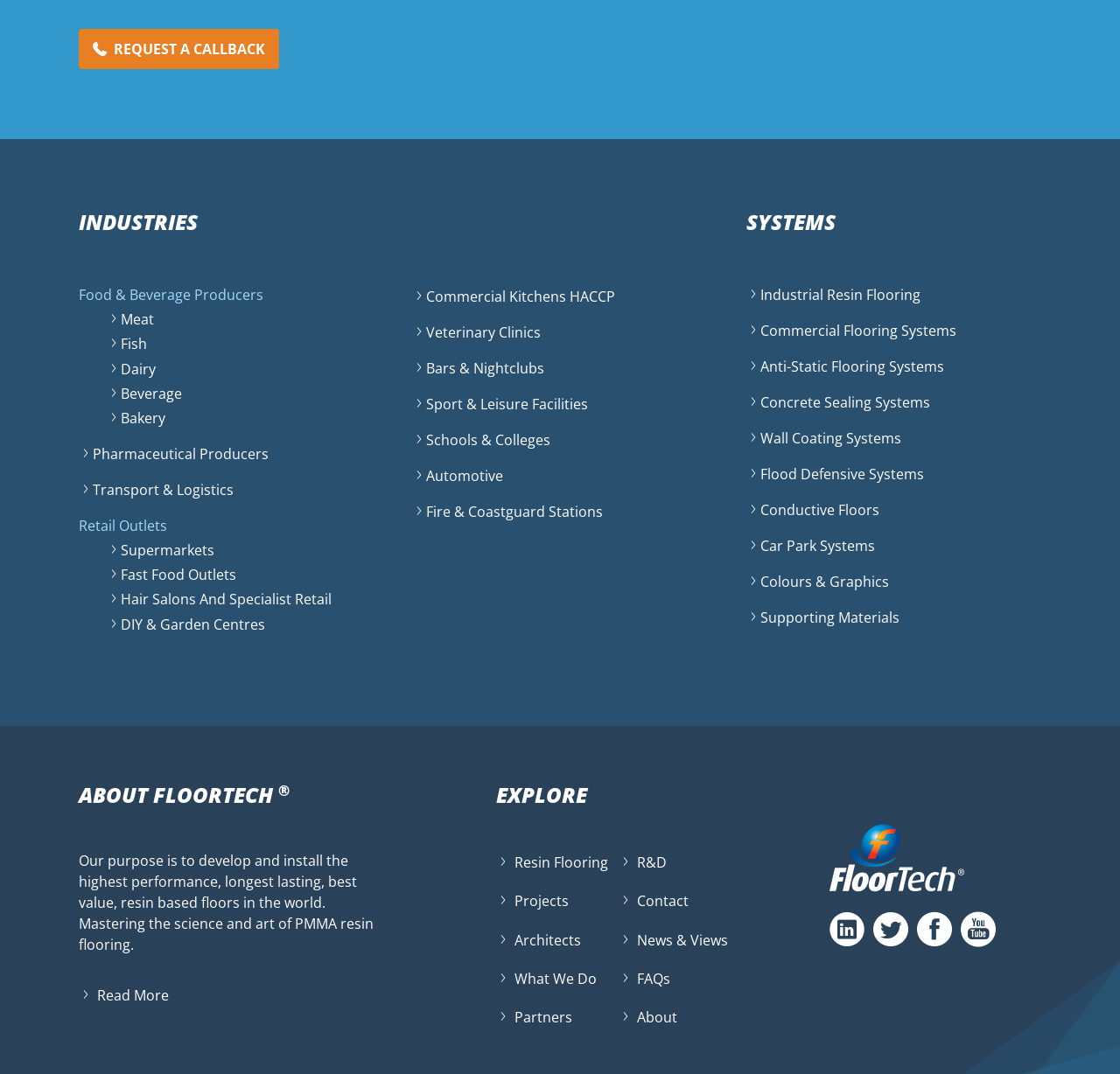Please find the bounding box for the UI component described as follows: "DIY & Garden Centres".

[0.108, 0.572, 0.237, 0.59]